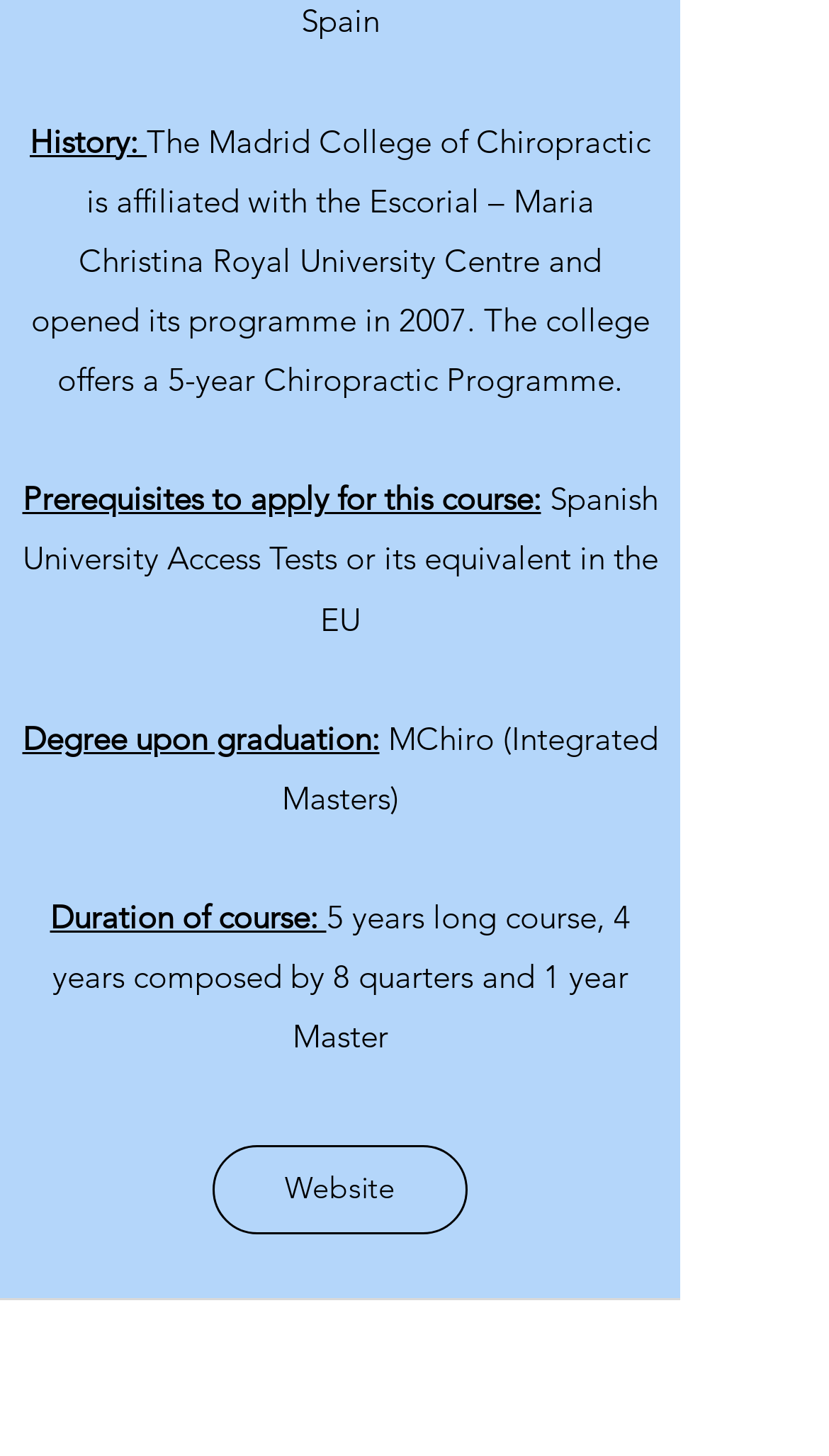How many social media links are available?
Please give a detailed and elaborate explanation in response to the question.

By examining the social bar, I can see that there are three social media links available, which are facebook, twitter, and instagram.